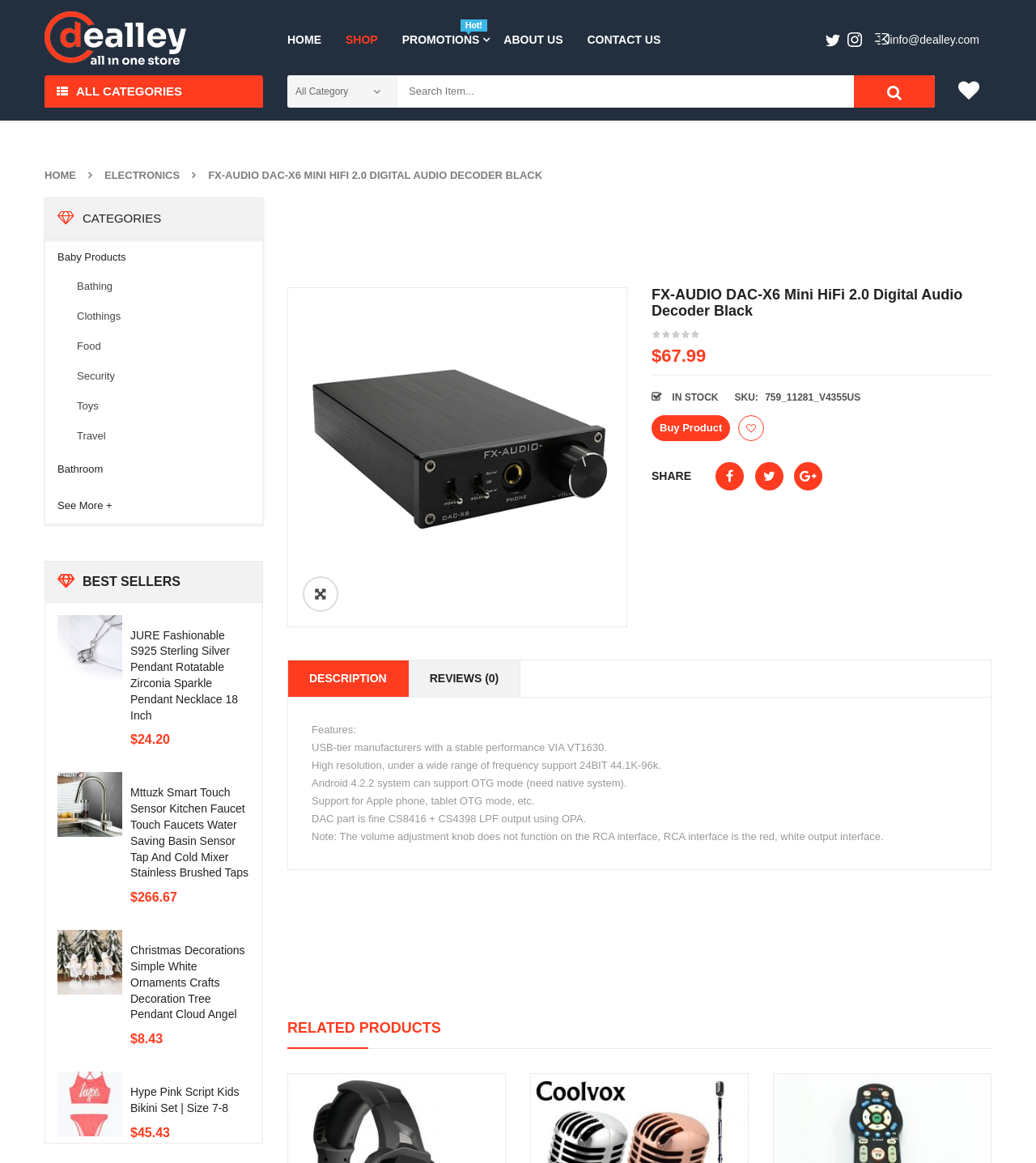From the element description: "title="V4355EU-1-7697-o980.jpg"", extract the bounding box coordinates of the UI element. The coordinates should be expressed as four float numbers between 0 and 1, in the order [left, top, right, bottom].

[0.278, 0.248, 0.605, 0.539]